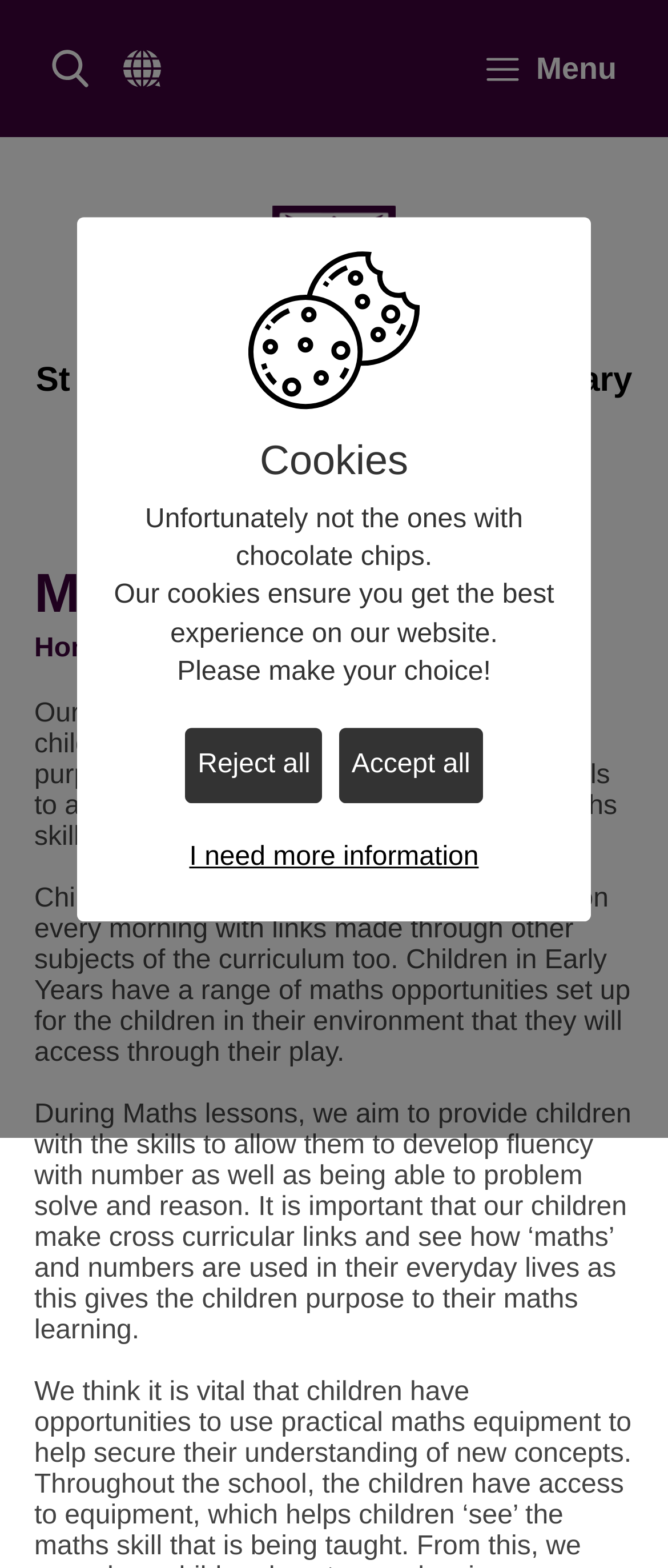What is the name of the school?
Look at the screenshot and respond with a single word or phrase.

St Michael's Easthampstead Primary School